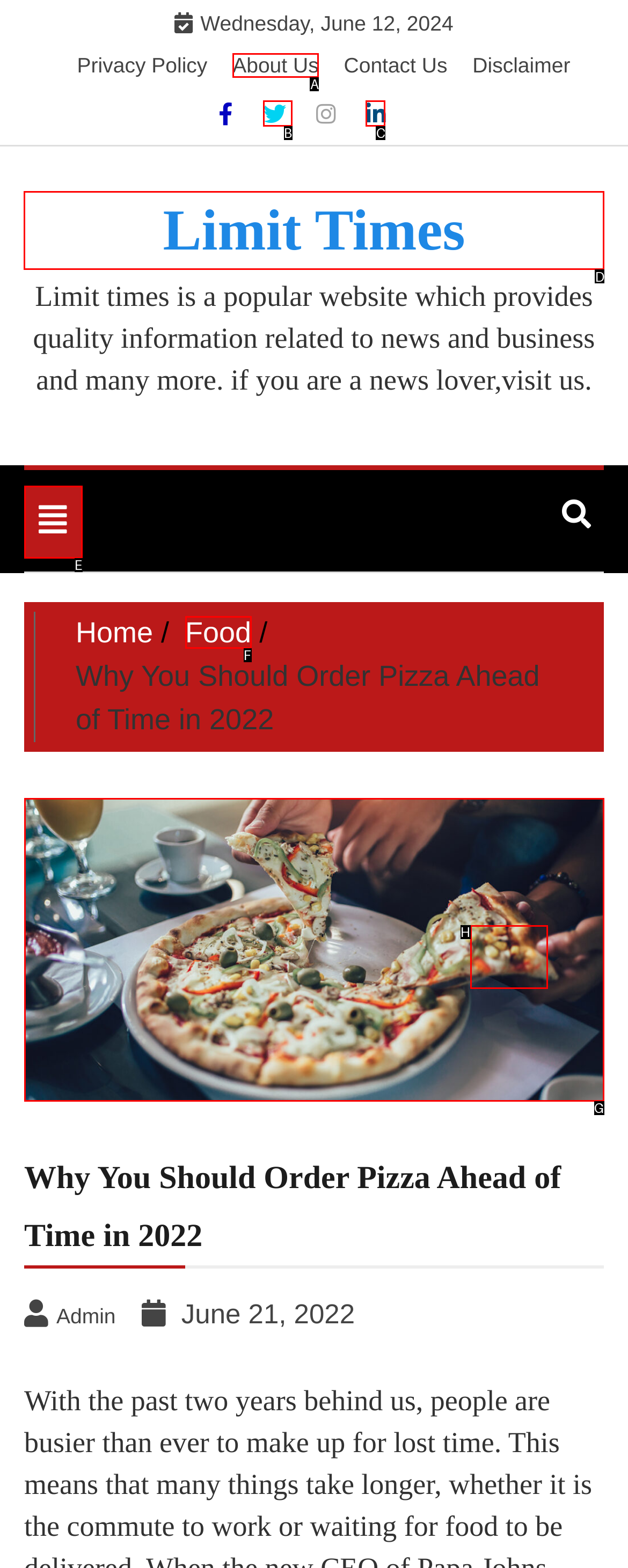To complete the task: Check the 'Limit Times' heading, which option should I click? Answer with the appropriate letter from the provided choices.

D